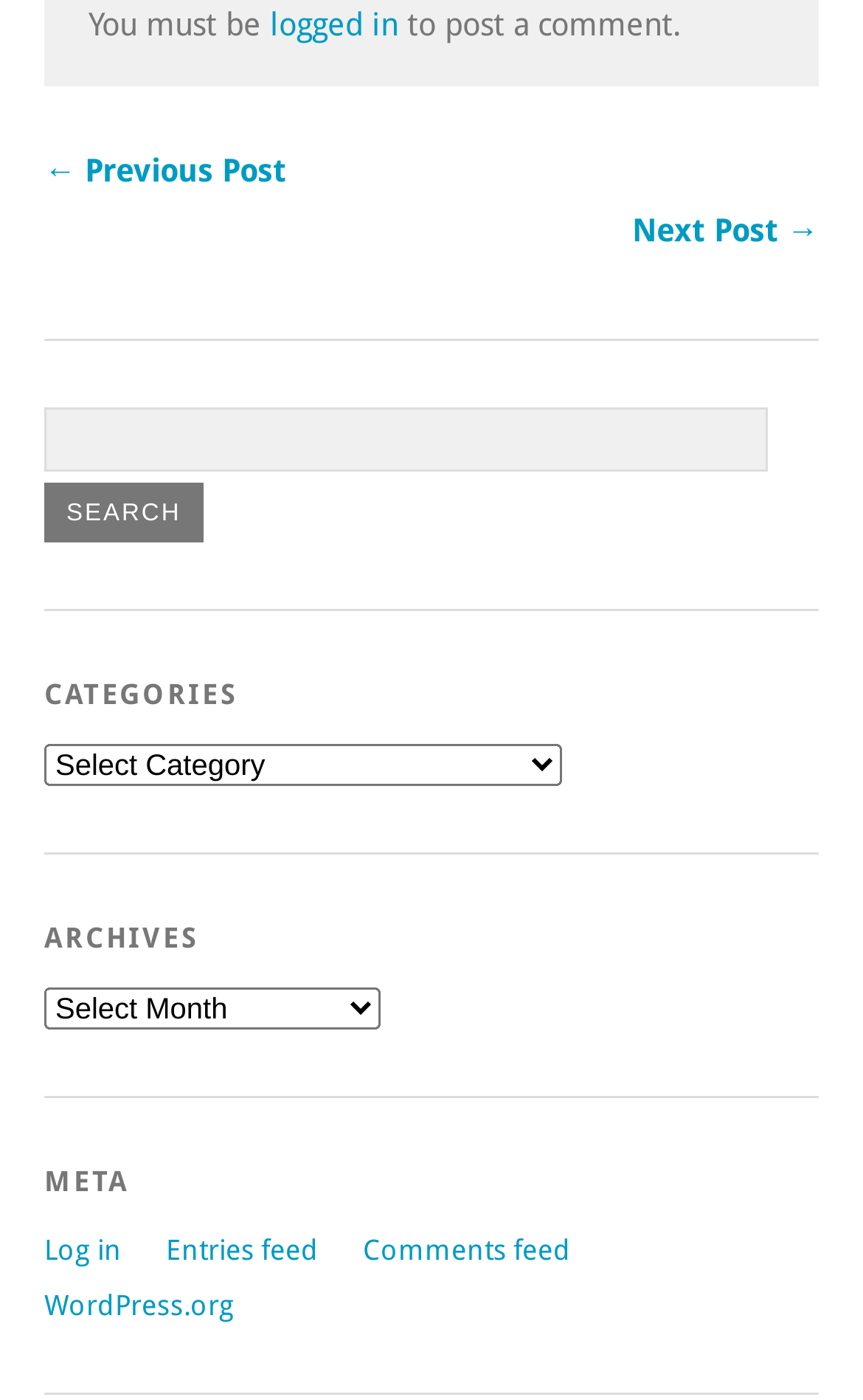Locate the bounding box of the UI element based on this description: "Comments feed". Provide four float numbers between 0 and 1 as [left, top, right, bottom].

[0.421, 0.881, 0.662, 0.905]